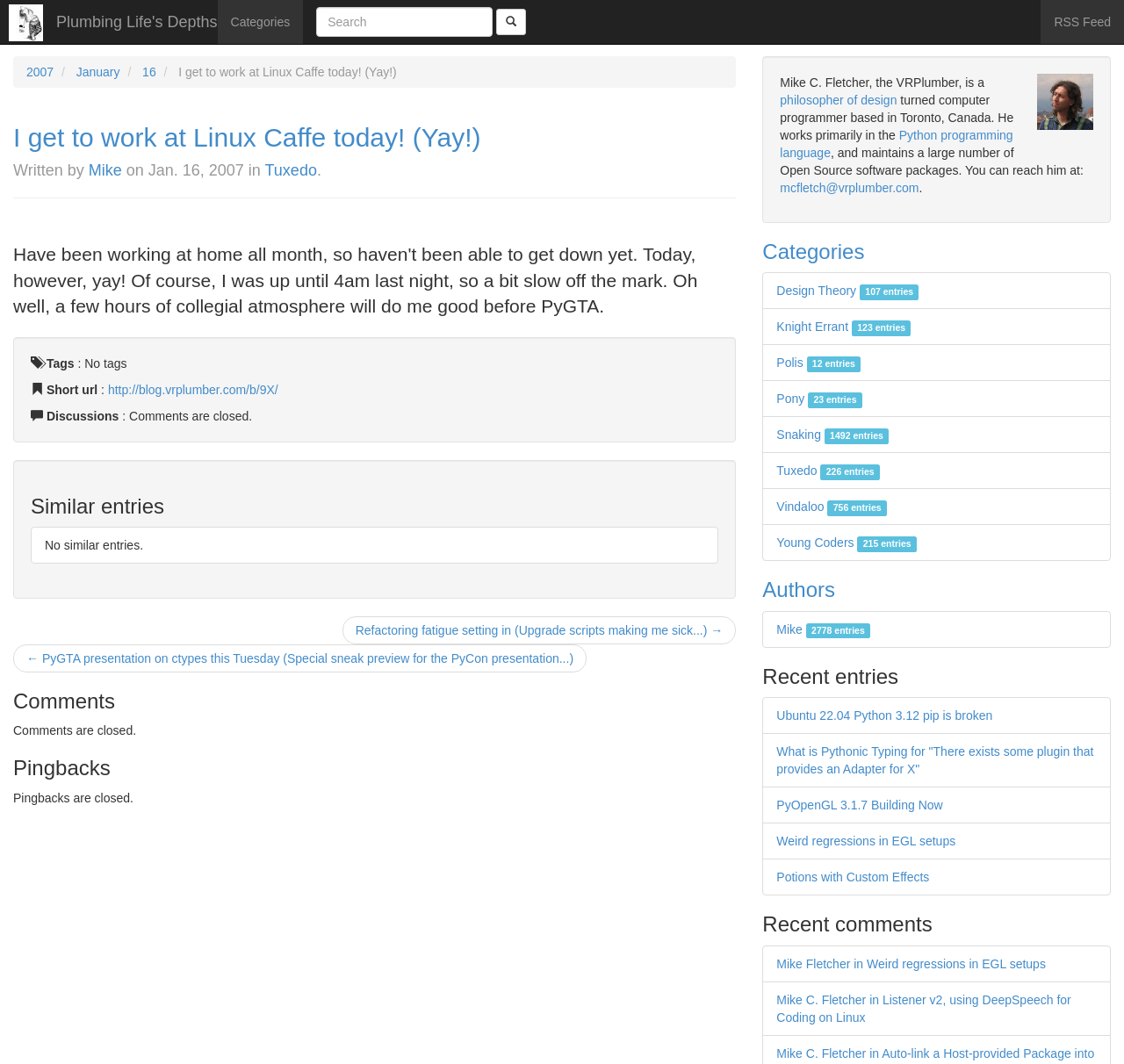Can you identify the bounding box coordinates of the clickable region needed to carry out this instruction: 'Search for something'? The coordinates should be four float numbers within the range of 0 to 1, stated as [left, top, right, bottom].

[0.281, 0.007, 0.438, 0.035]